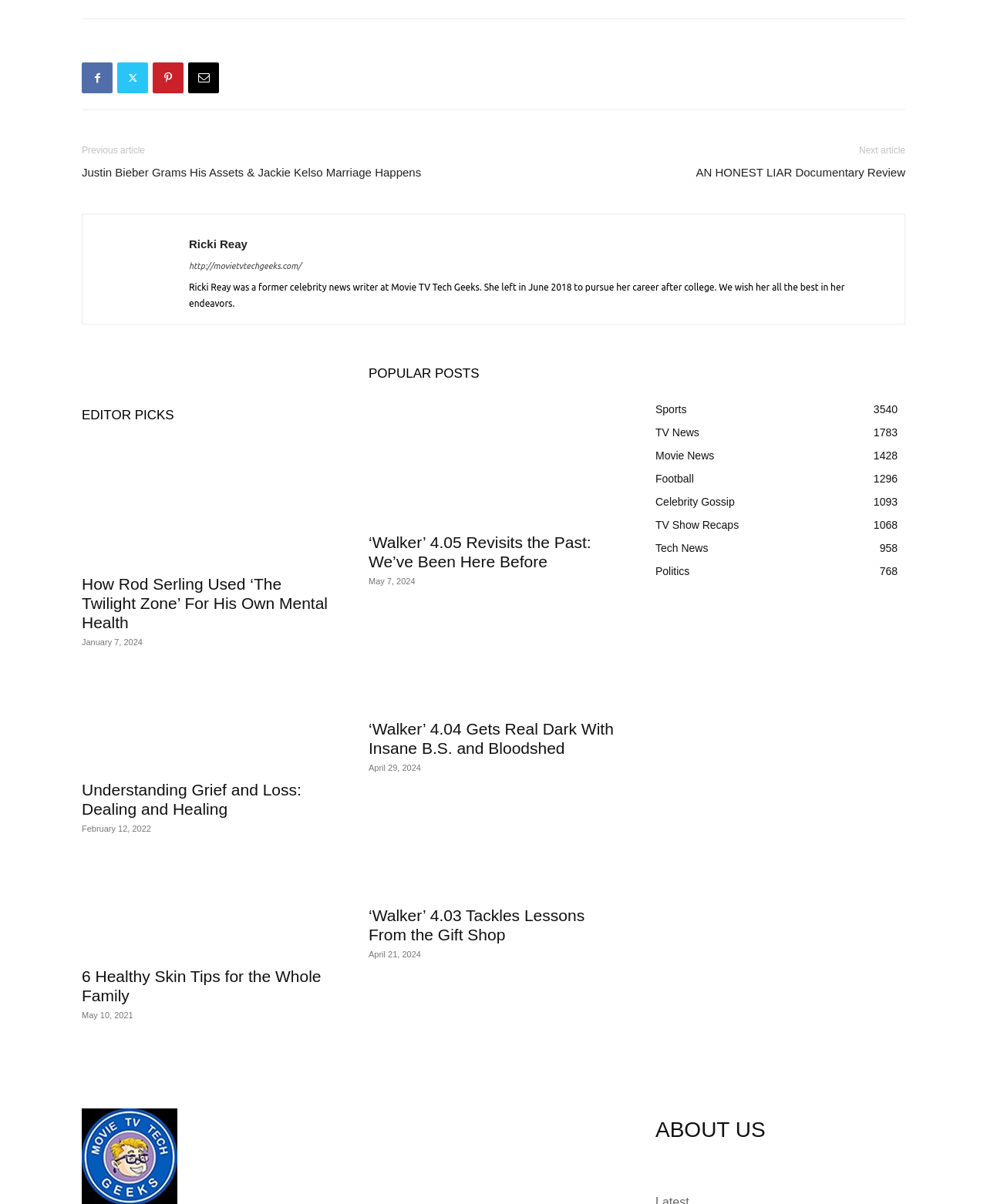Locate the bounding box coordinates of the element that needs to be clicked to carry out the instruction: "Click on the 'Justin Bieber Grams His Assets & Jackie Kelso Marriage Happens' article". The coordinates should be given as four float numbers ranging from 0 to 1, i.e., [left, top, right, bottom].

[0.083, 0.136, 0.427, 0.15]